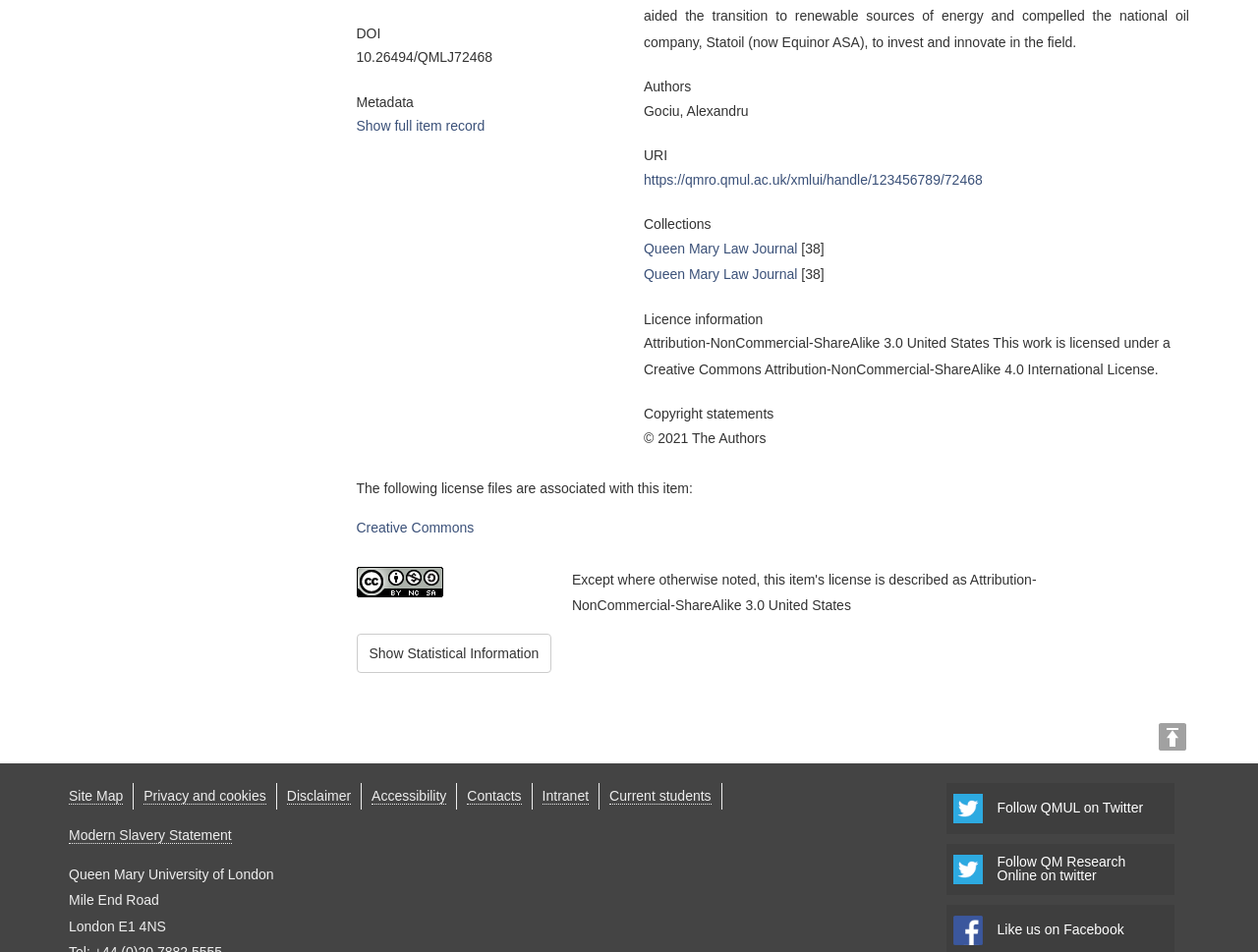Using the description "Contacts", locate and provide the bounding box of the UI element.

[0.371, 0.828, 0.415, 0.846]